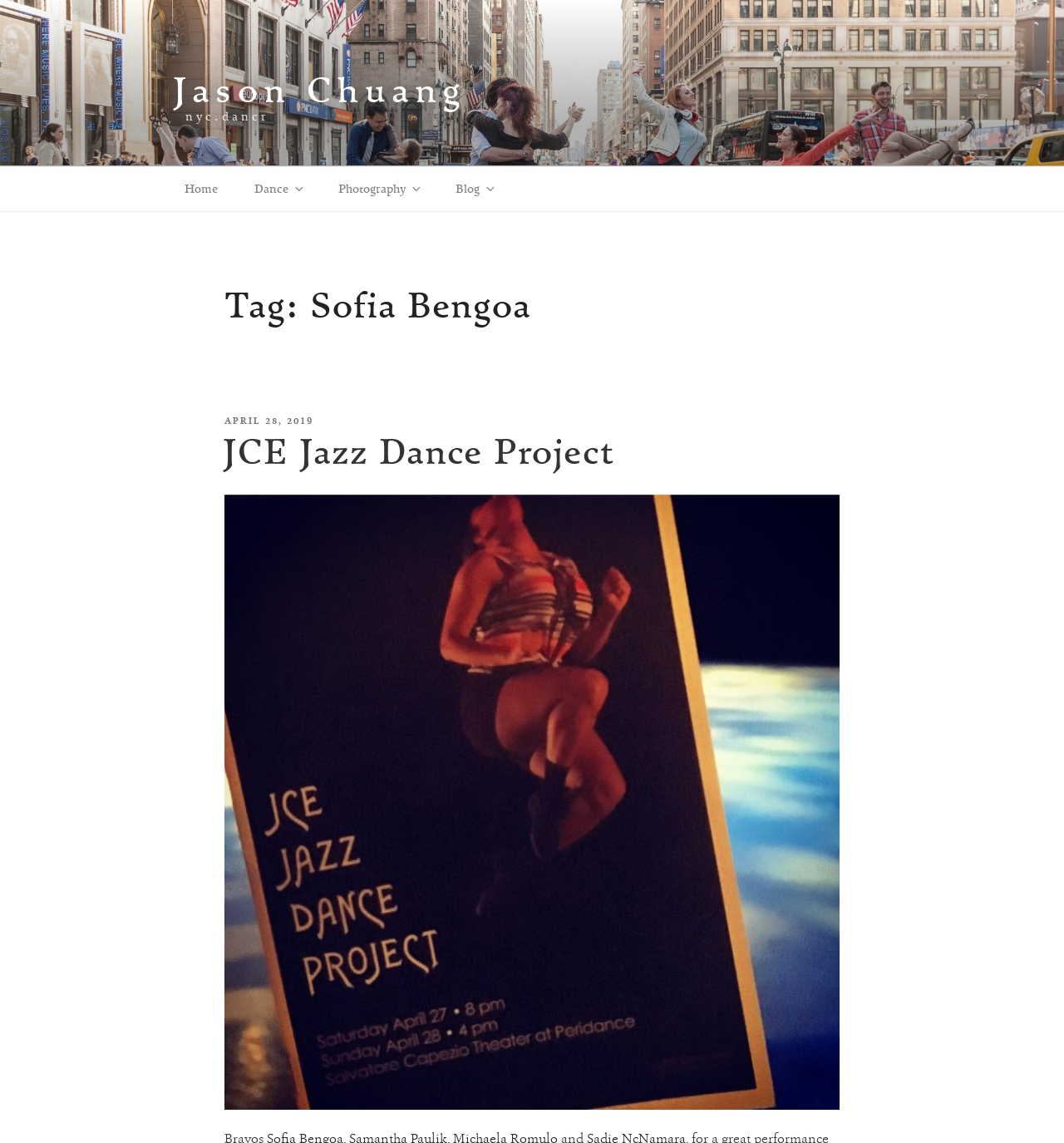Please find the top heading of the webpage and generate its text.

Tag: Sofia Bengoa